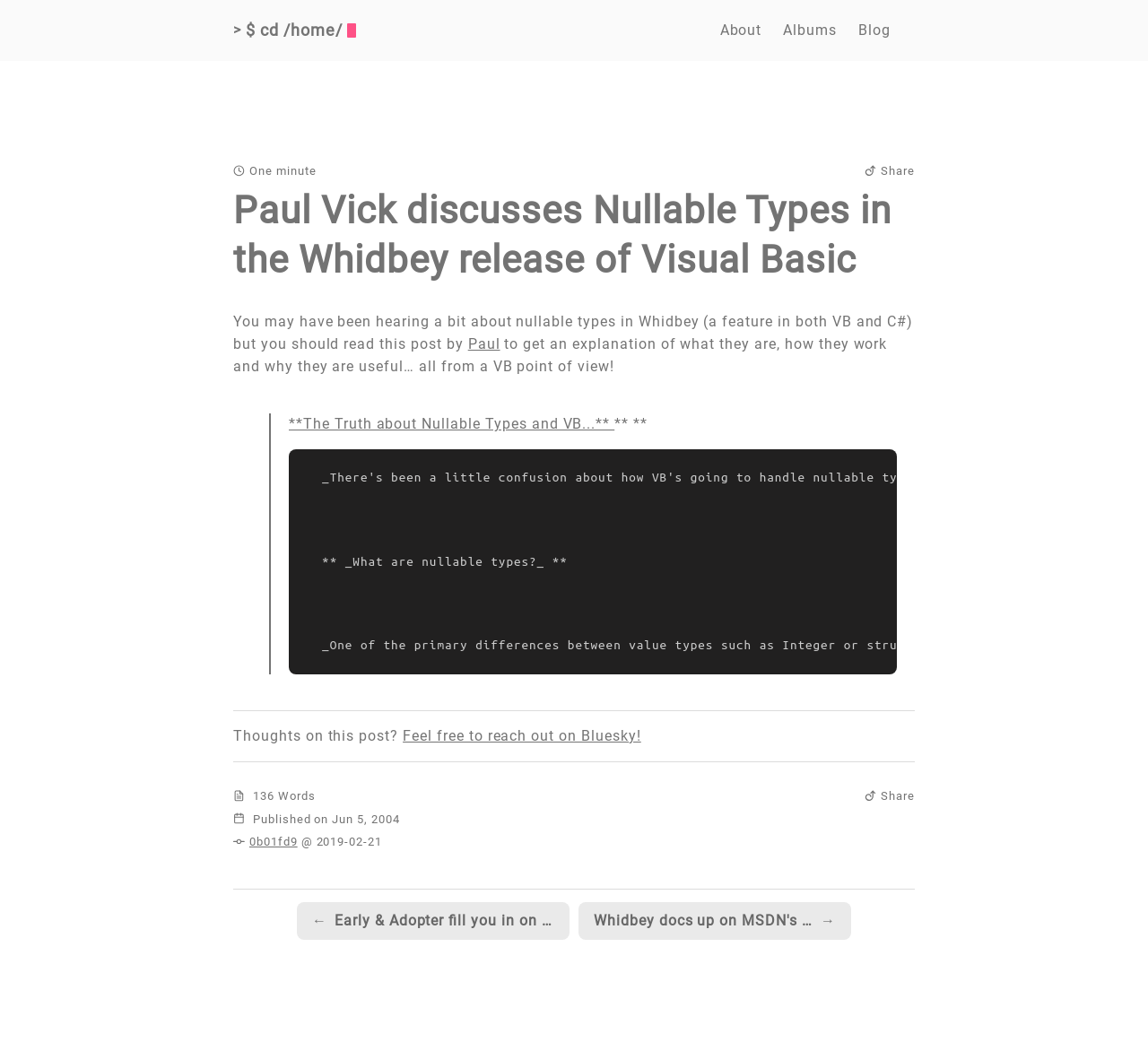Find the bounding box of the element with the following description: "> $ cd /home/". The coordinates must be four float numbers between 0 and 1, formatted as [left, top, right, bottom].

[0.203, 0.017, 0.31, 0.041]